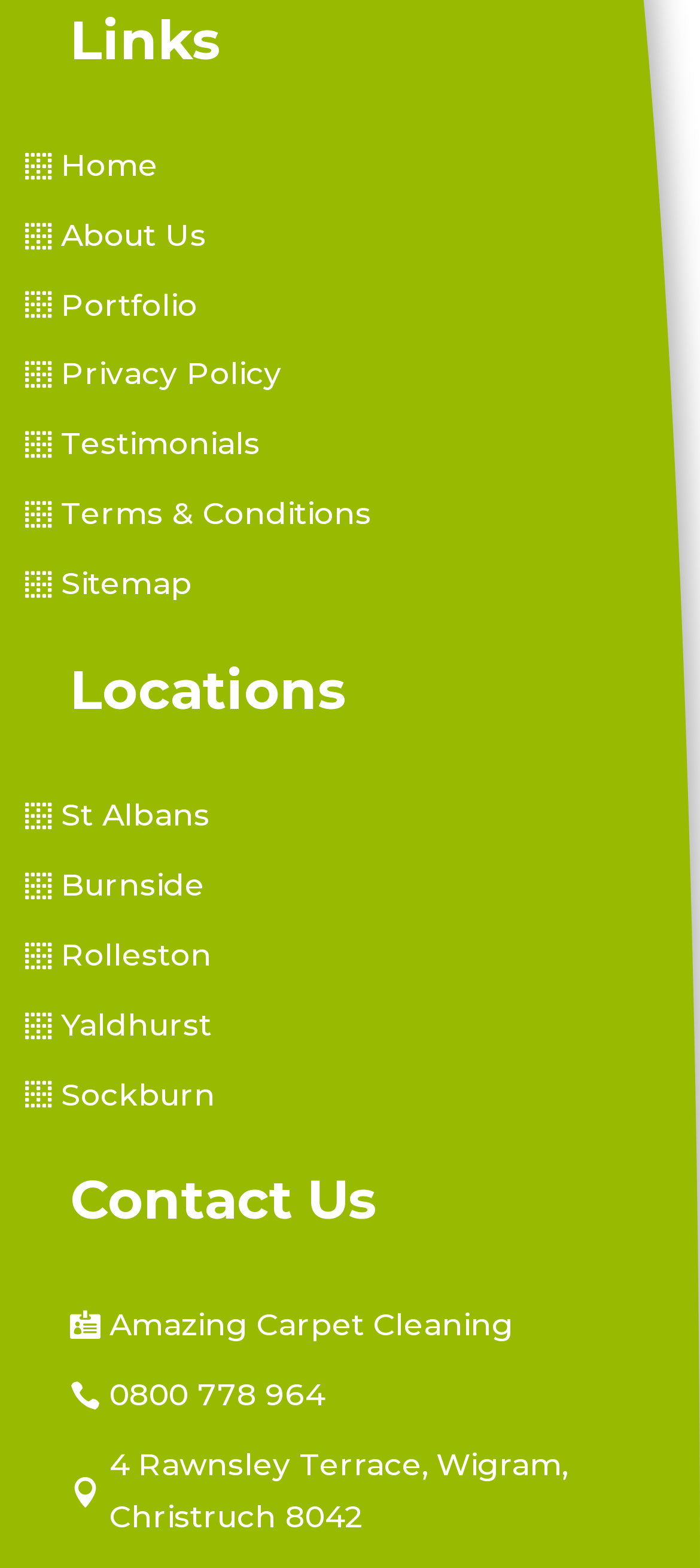Pinpoint the bounding box coordinates of the clickable area needed to execute the instruction: "visit St Albans location". The coordinates should be specified as four float numbers between 0 and 1, i.e., [left, top, right, bottom].

[0.036, 0.504, 0.3, 0.537]